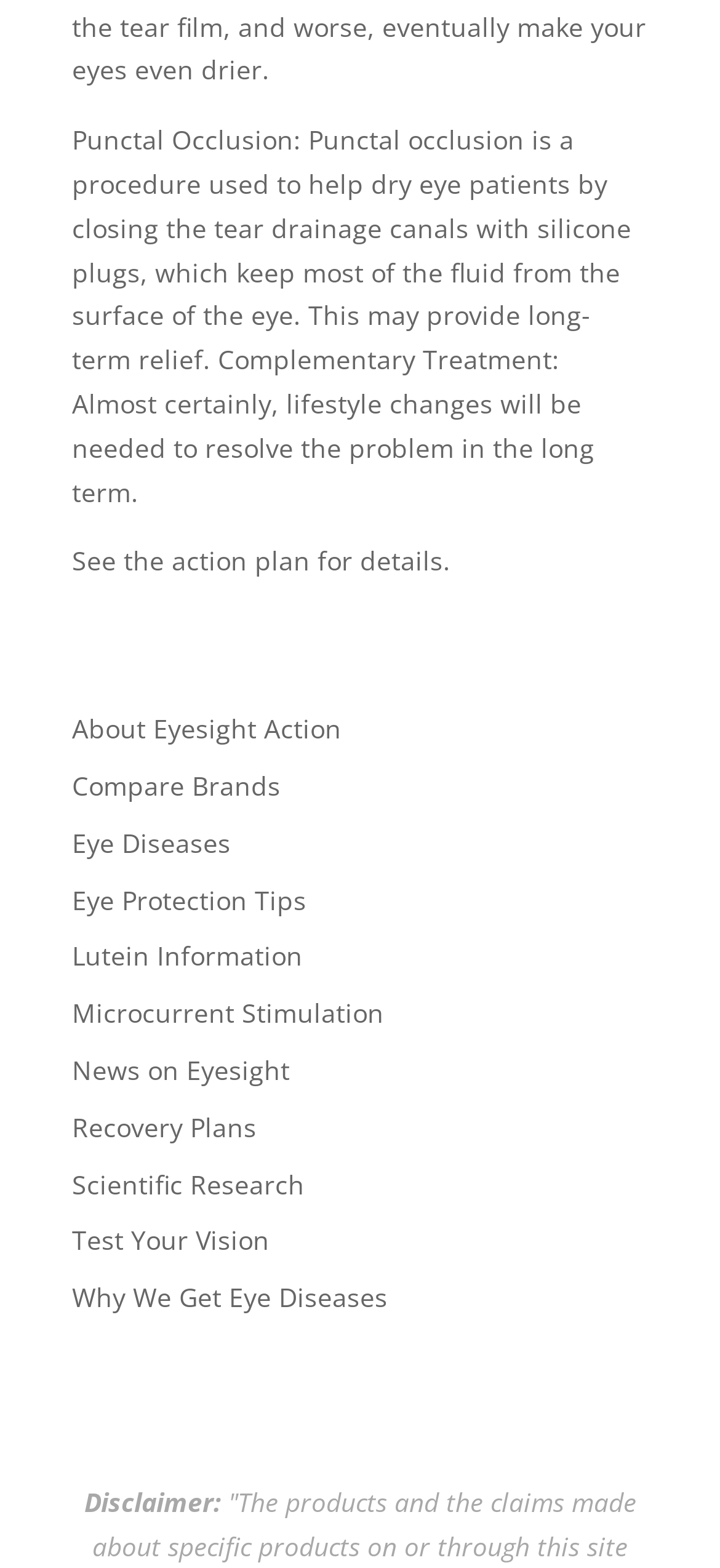Please determine the bounding box coordinates of the clickable area required to carry out the following instruction: "Test your vision". The coordinates must be four float numbers between 0 and 1, represented as [left, top, right, bottom].

[0.1, 0.78, 0.374, 0.802]